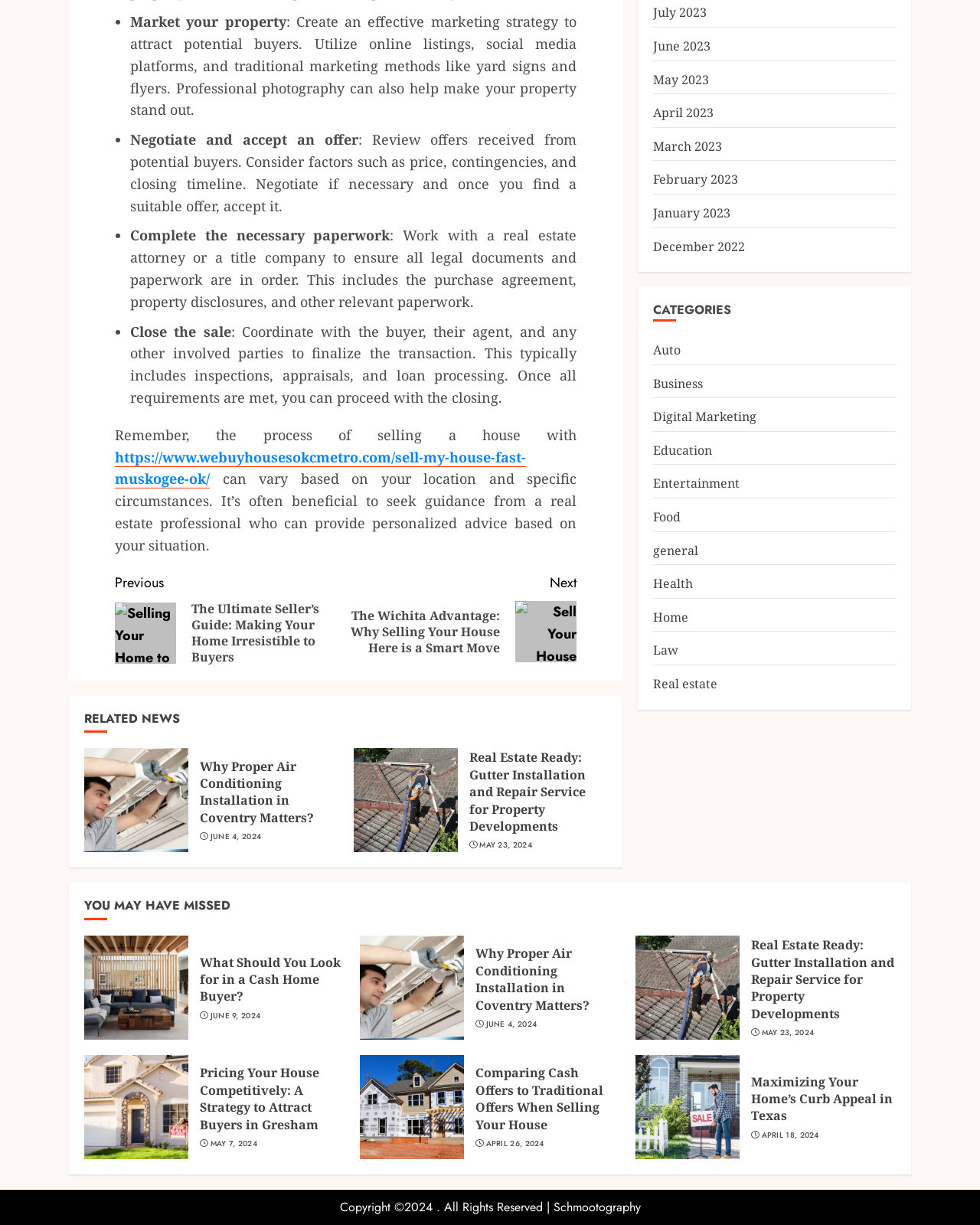Locate the bounding box for the described UI element: "December 2022". Ensure the coordinates are four float numbers between 0 and 1, formatted as [left, top, right, bottom].

[0.667, 0.194, 0.76, 0.208]